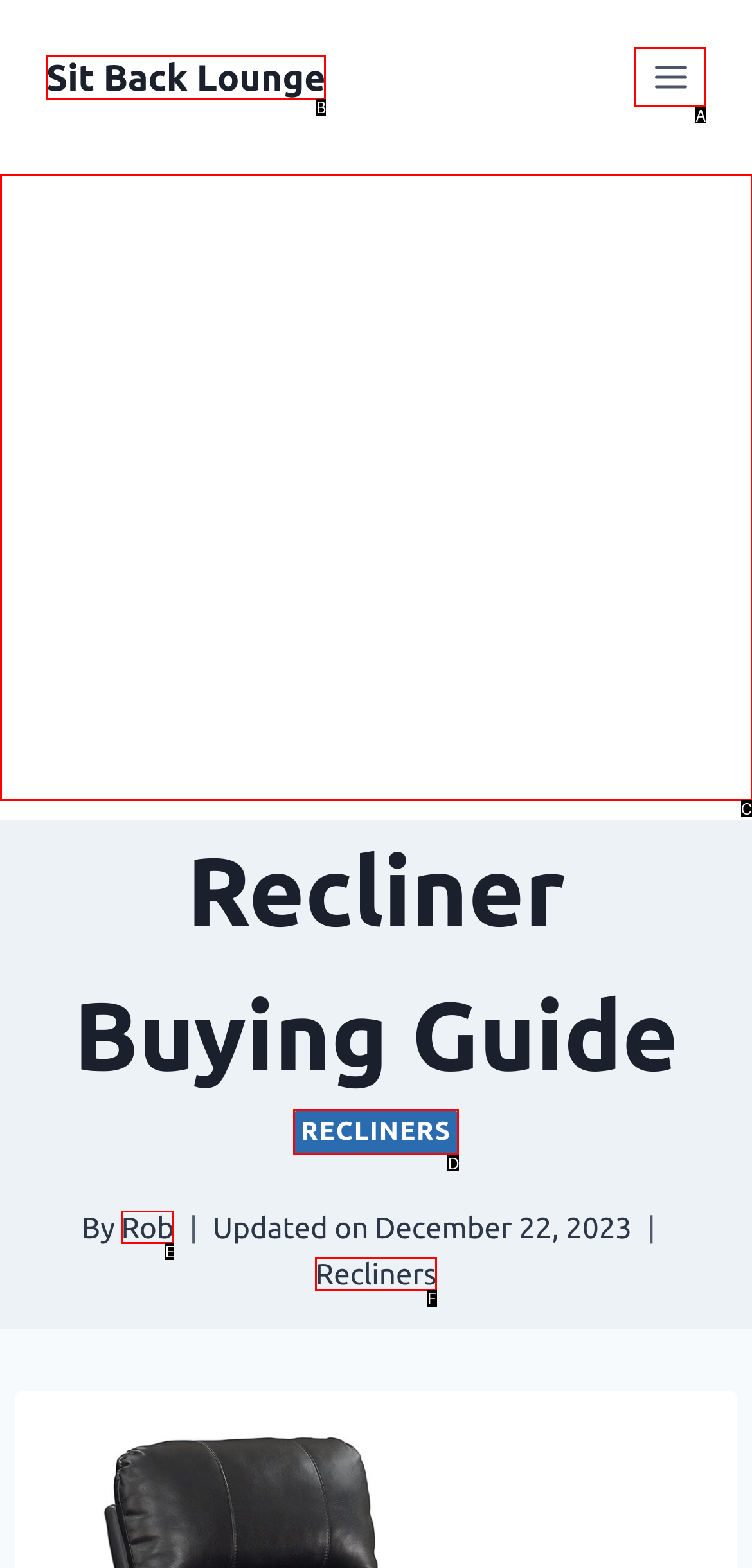Given the element description: Toggle Menu
Pick the letter of the correct option from the list.

A